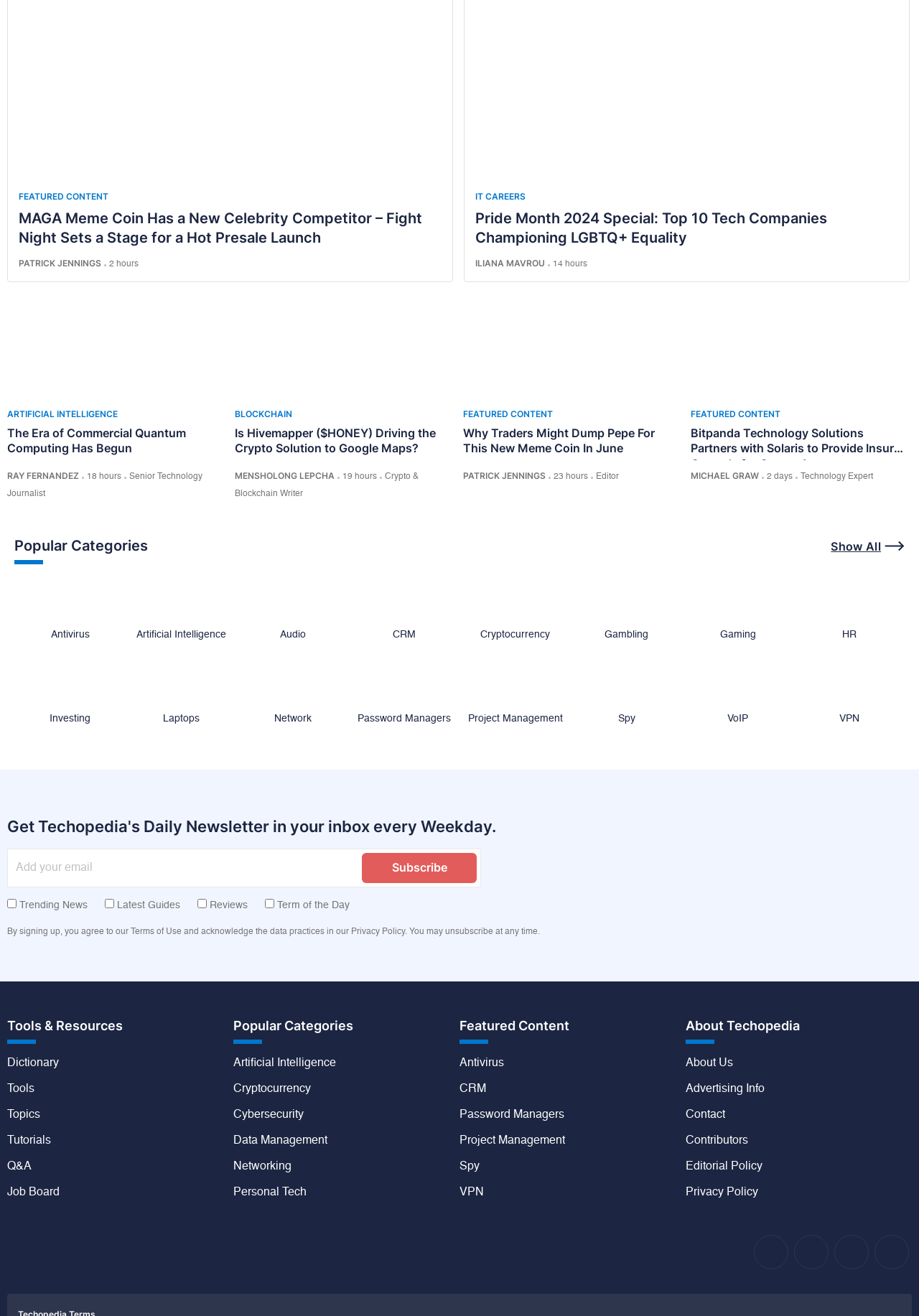Please find the bounding box coordinates for the clickable element needed to perform this instruction: "Fill out the contact form".

[0.008, 0.645, 0.633, 0.695]